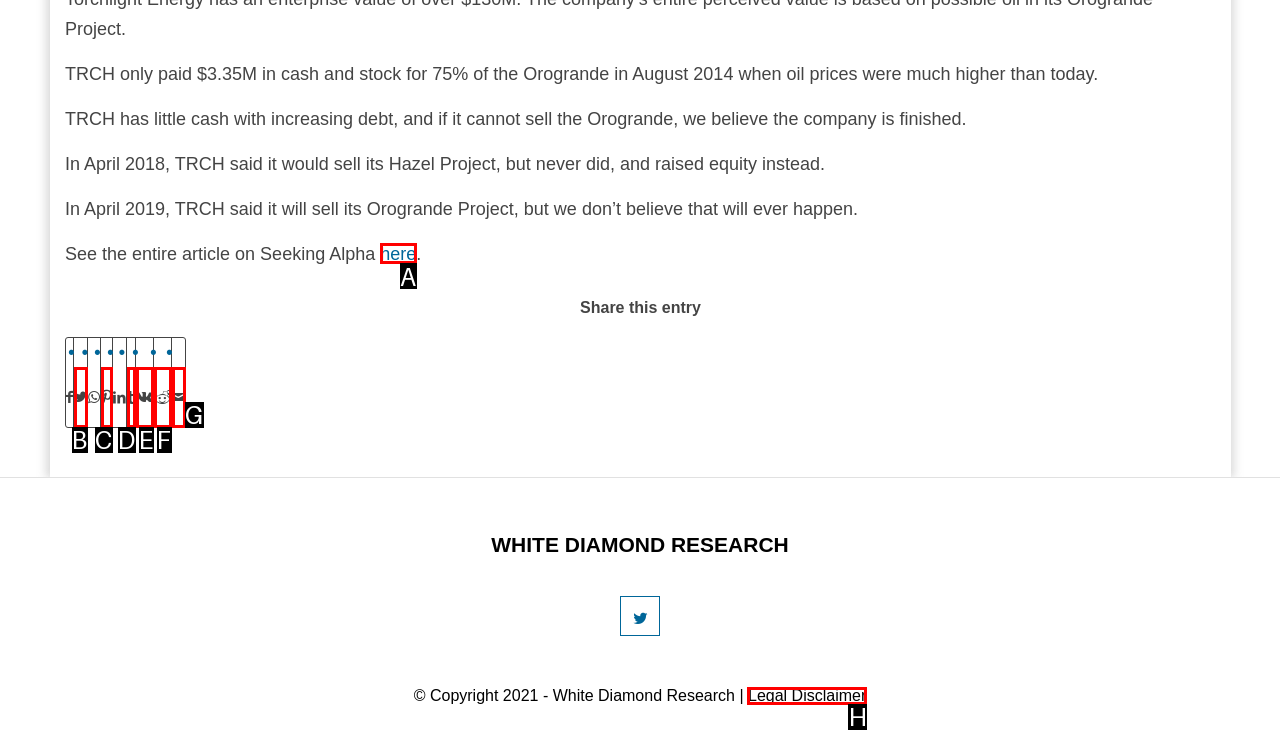Choose the HTML element that needs to be clicked for the given task: View Legal Disclaimer Respond by giving the letter of the chosen option.

H